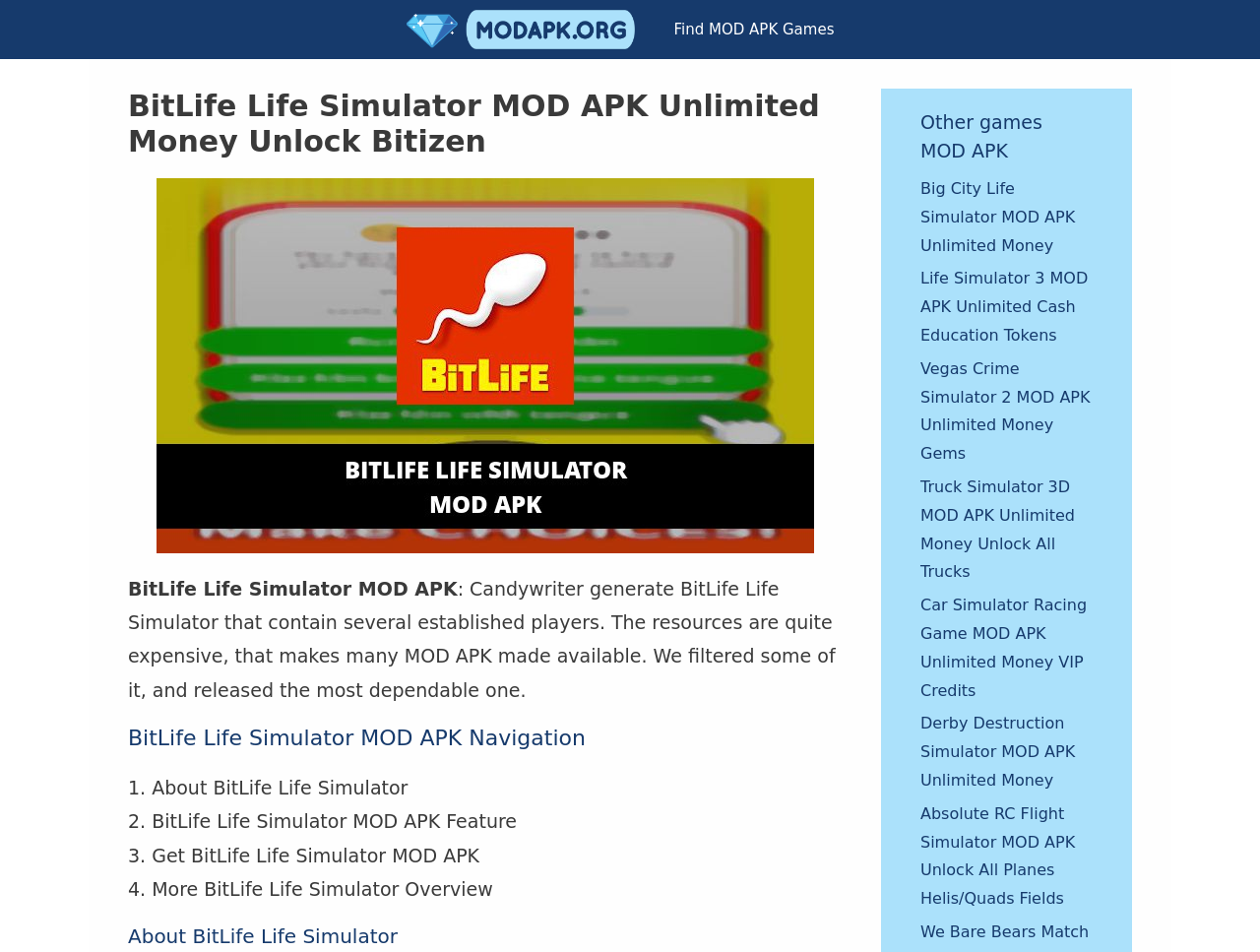Please extract the primary headline from the webpage.

BitLife Life Simulator MOD APK Unlimited Money Unlock Bitizen